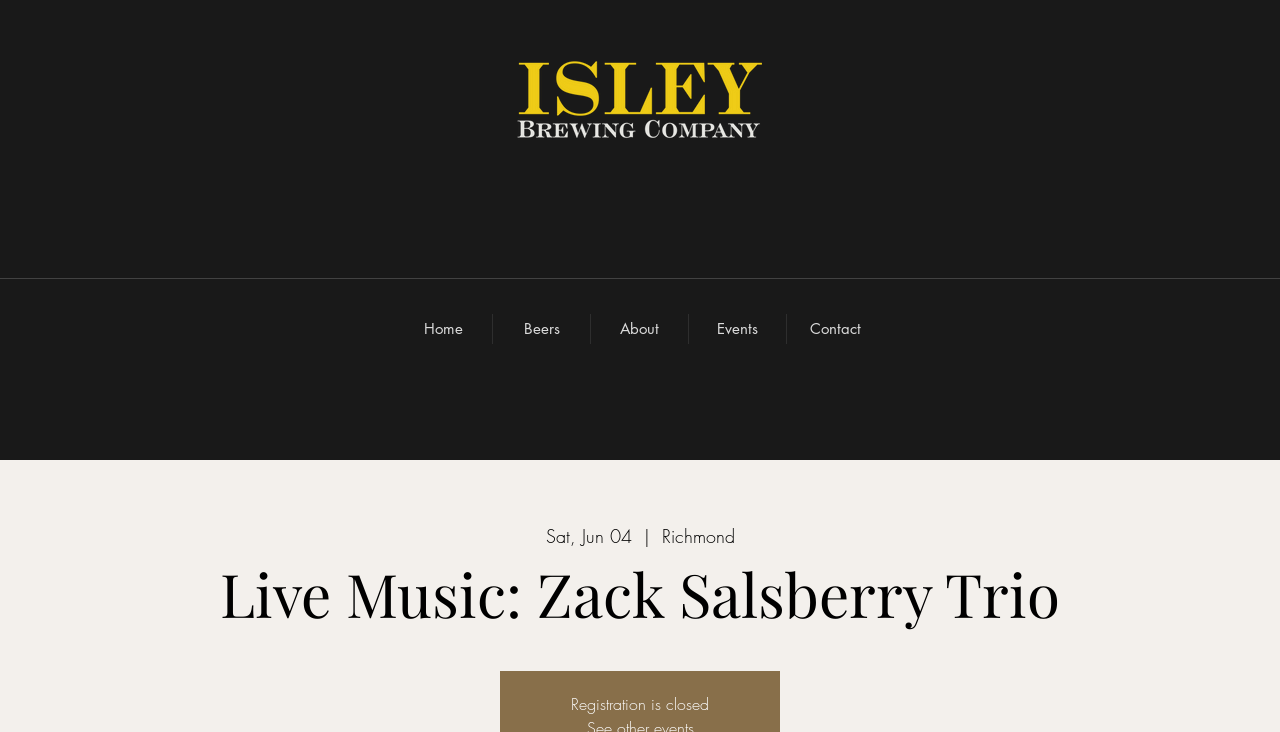Extract the main title from the webpage.

Live Music: Zack Salsberry Trio